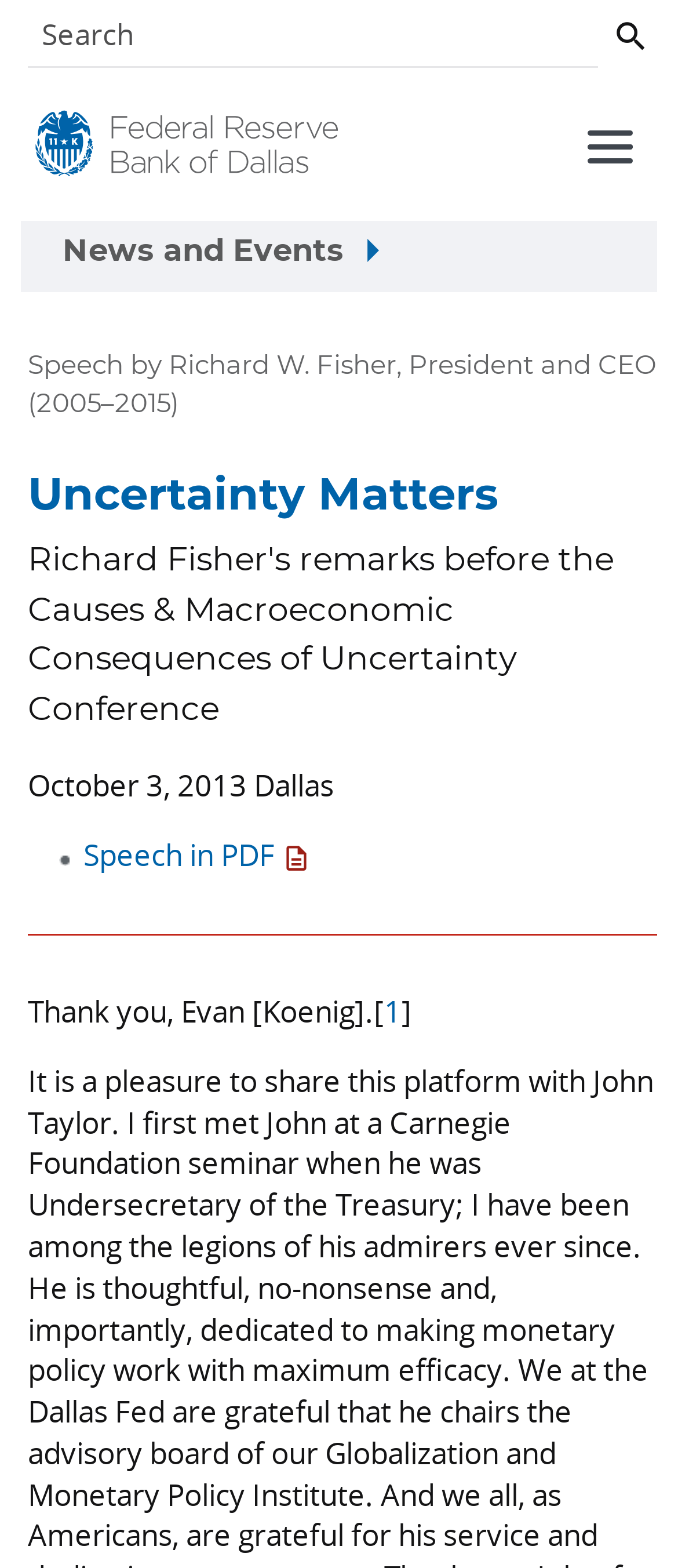Given the element description, predict the bounding box coordinates in the format (top-left x, top-left y, bottom-right x, bottom-right y), using floating point numbers between 0 and 1: News and Events

[0.051, 0.149, 0.949, 0.178]